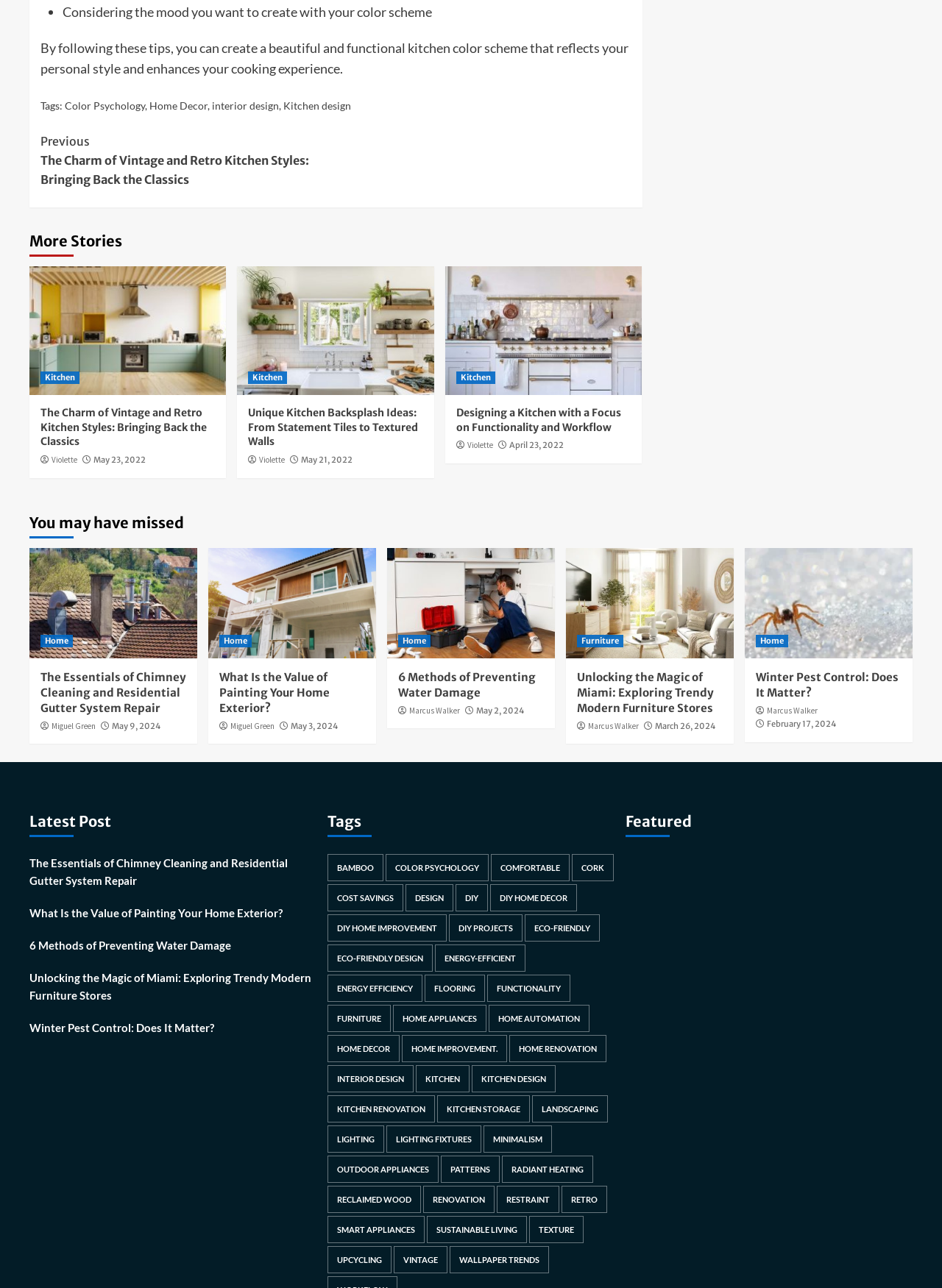Give the bounding box coordinates for this UI element: "Marcus Walker". The coordinates should be four float numbers between 0 and 1, arranged as [left, top, right, bottom].

[0.624, 0.559, 0.678, 0.567]